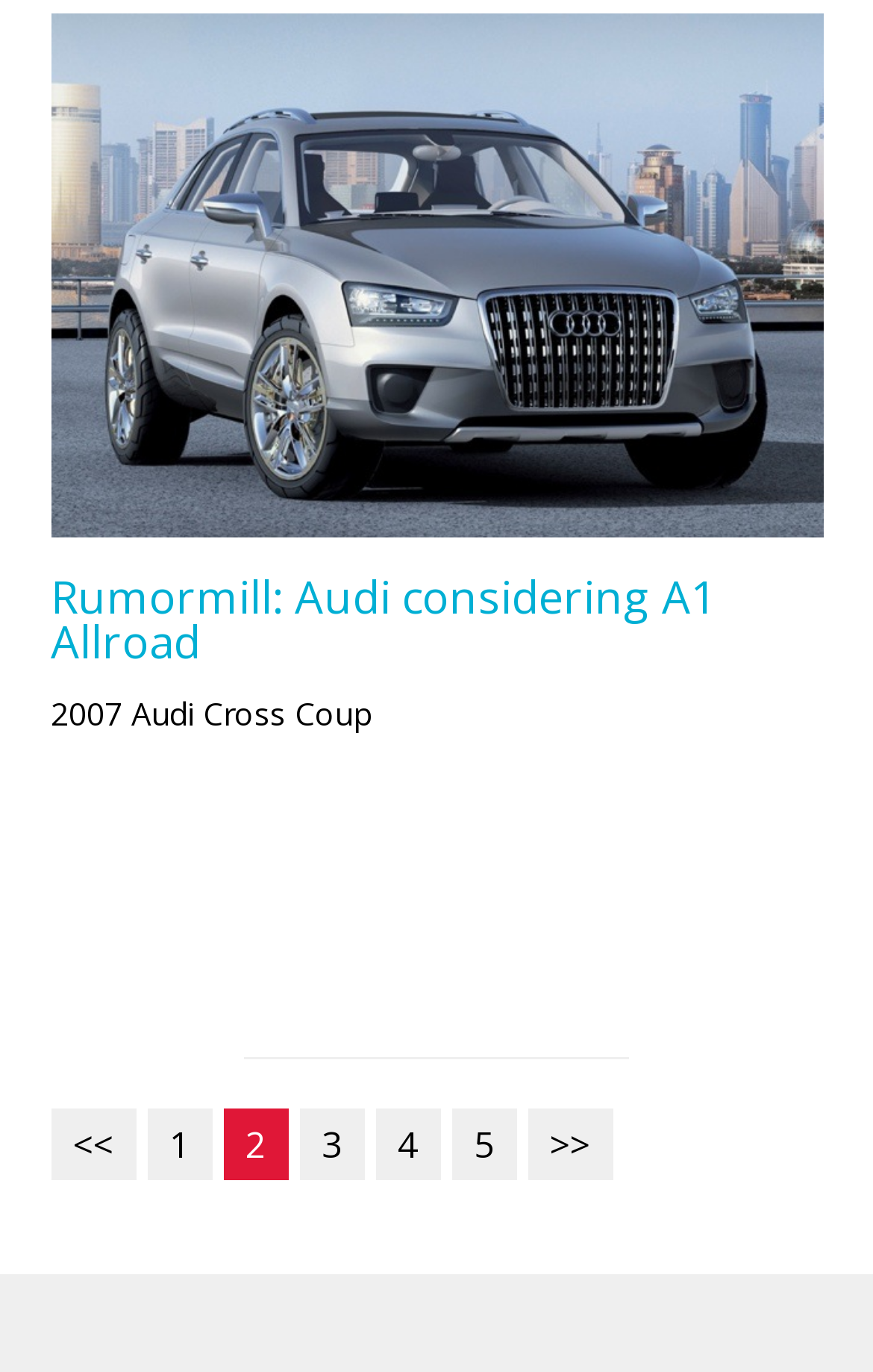Show the bounding box coordinates of the region that should be clicked to follow the instruction: "click the link to page 1."

[0.168, 0.808, 0.242, 0.86]